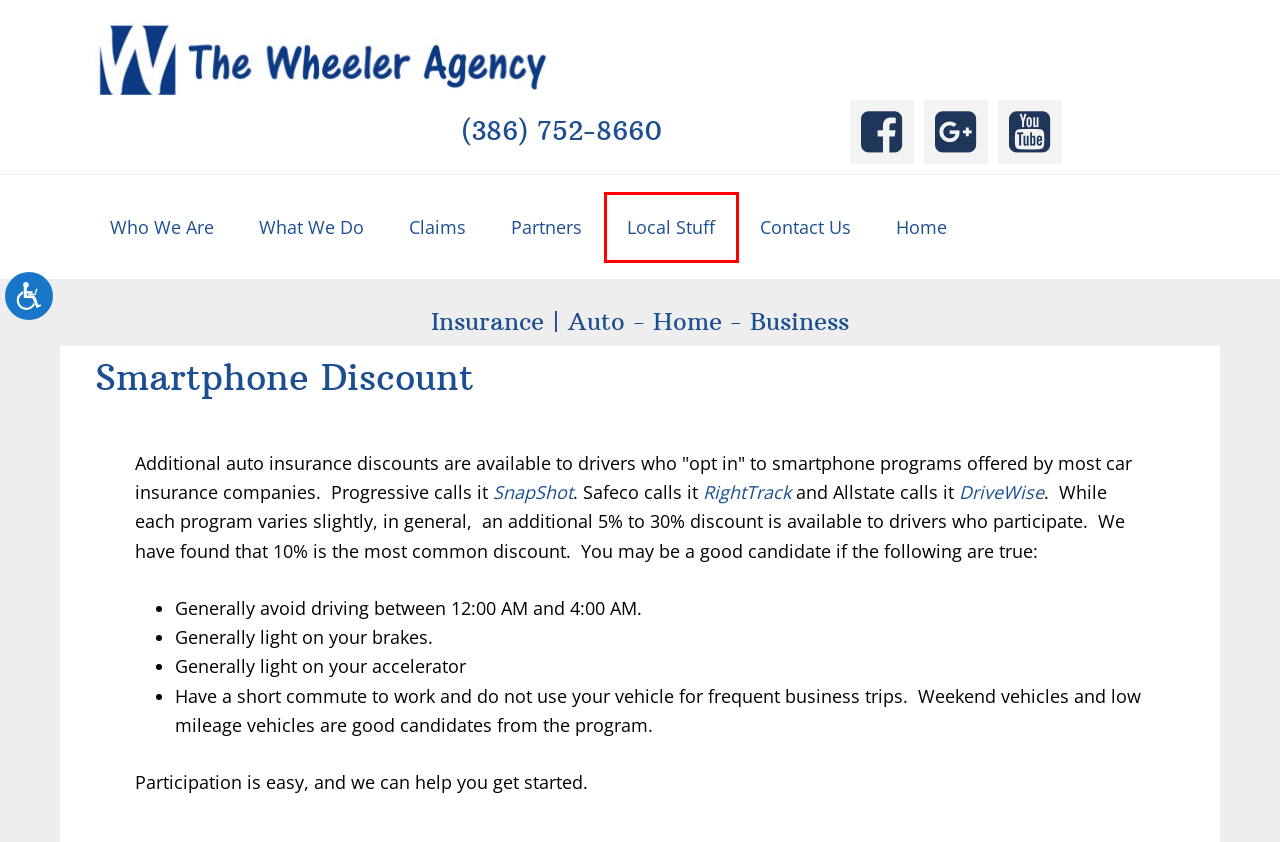Examine the screenshot of a webpage with a red bounding box around an element. Then, select the webpage description that best represents the new page after clicking the highlighted element. Here are the descriptions:
A. Web design,SEO, adwords, Google Partner
B. Local Stuff - The Wheeler Agency
C. Auto Insurance, Home & Commercial The Wheeler Agency Lake City FL
D. Who We Are- The Wheeler Agency, Lake City, FL
E. Claims - The Wheeler Agency
F. The Wheeler Agency-Lake City, FL
G. Our Partners - The Wheeler Agency
H. What We Do - The Wheeler Agency, Lake City, FL

B